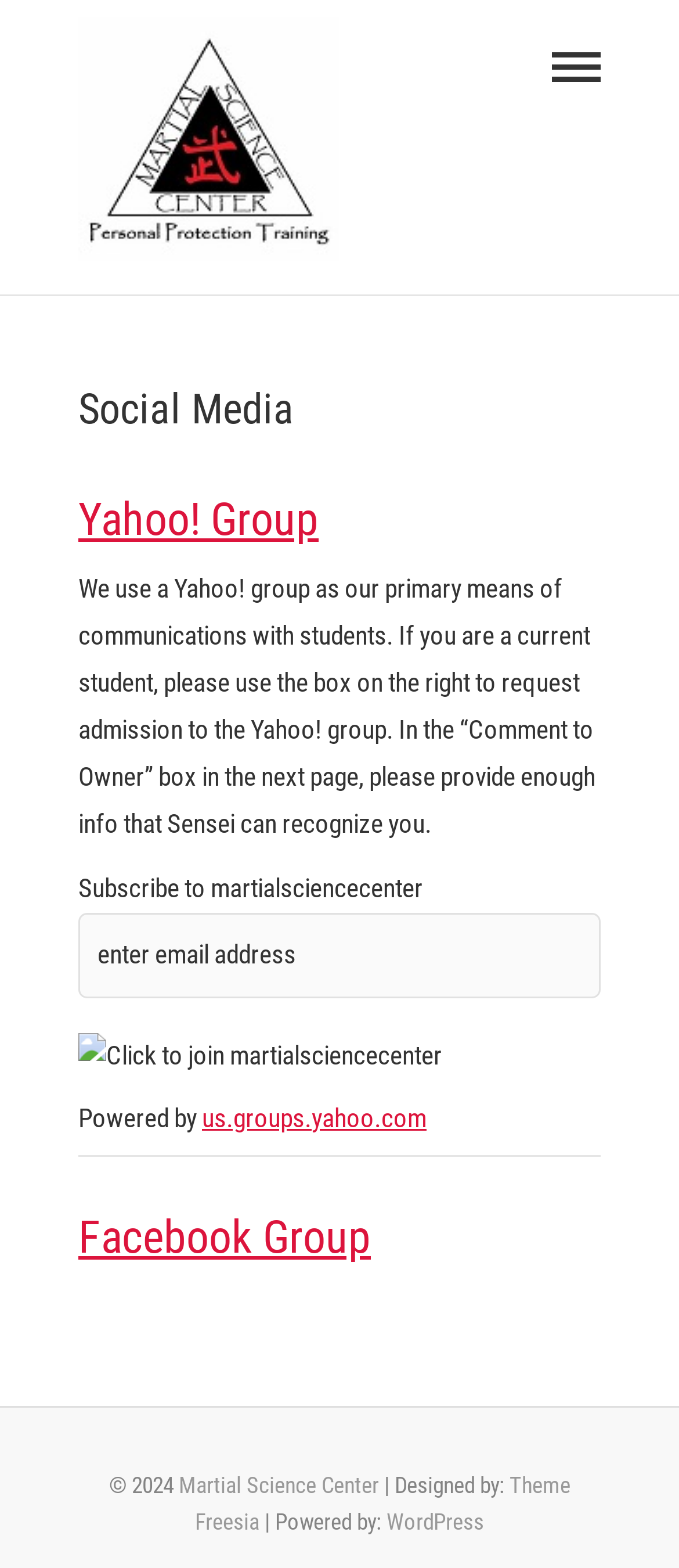Answer briefly with one word or phrase:
What is the copyright year of the website?

2024